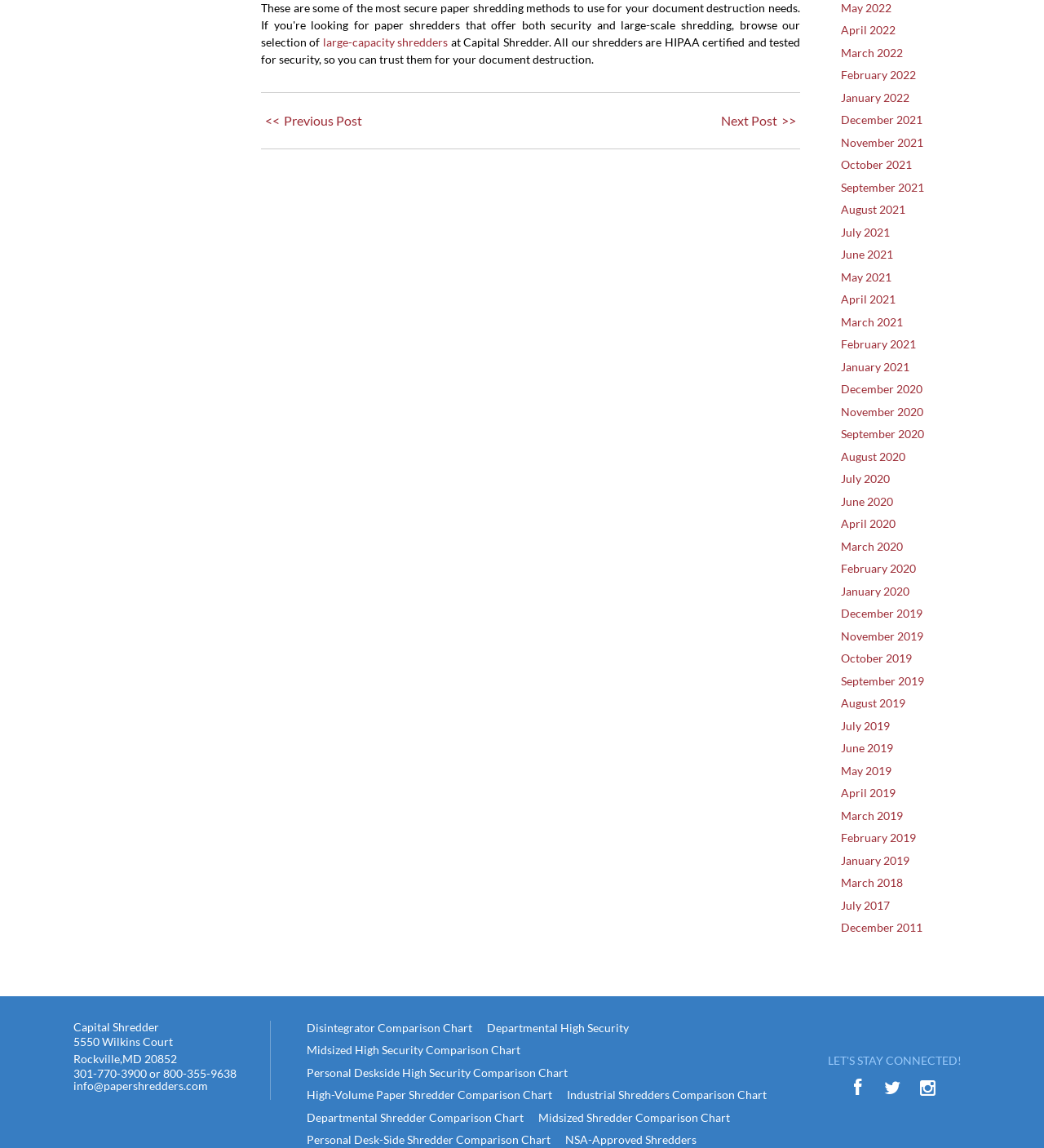Please provide the bounding box coordinates for the element that needs to be clicked to perform the following instruction: "View Disintegrator Comparison Chart". The coordinates should be given as four float numbers between 0 and 1, i.e., [left, top, right, bottom].

[0.294, 0.889, 0.464, 0.901]